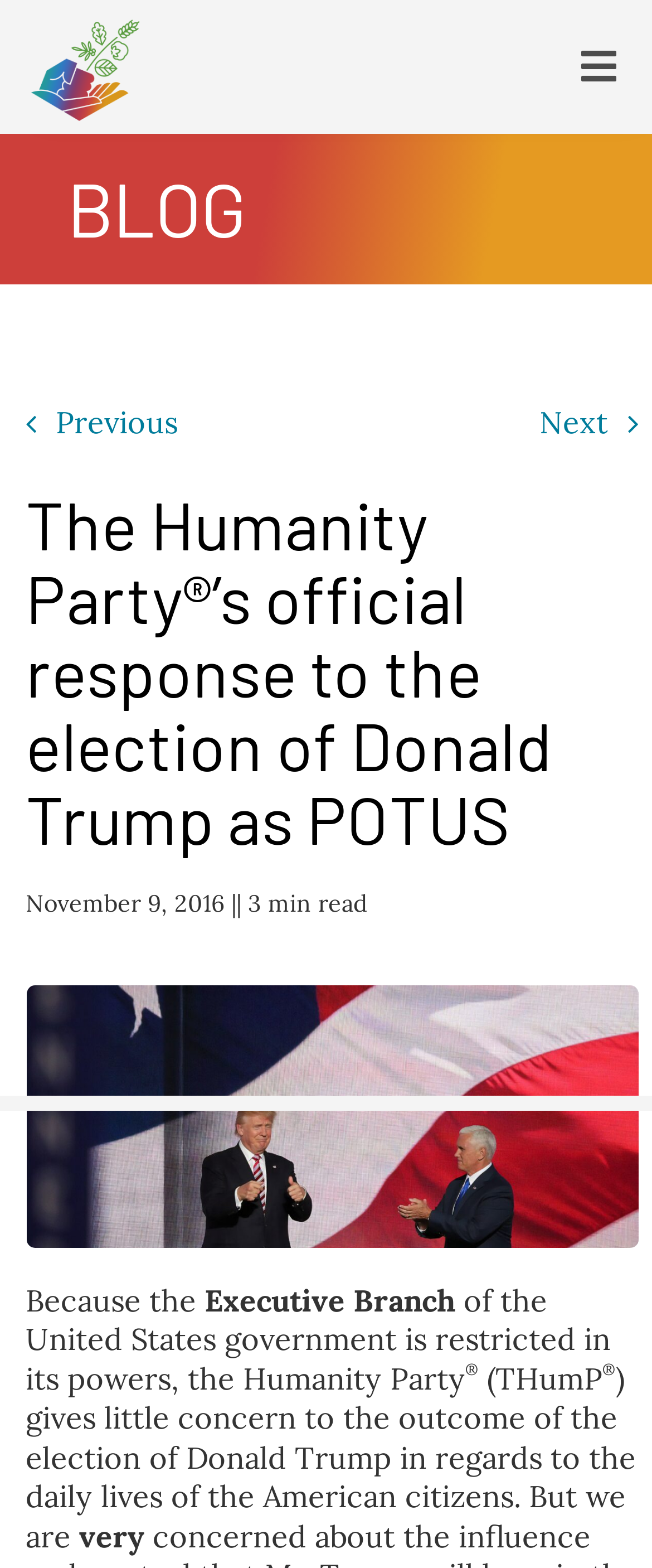Locate the bounding box coordinates of the area that needs to be clicked to fulfill the following instruction: "Click the PLATFORM link". The coordinates should be in the format of four float numbers between 0 and 1, namely [left, top, right, bottom].

[0.0, 0.135, 1.0, 0.175]